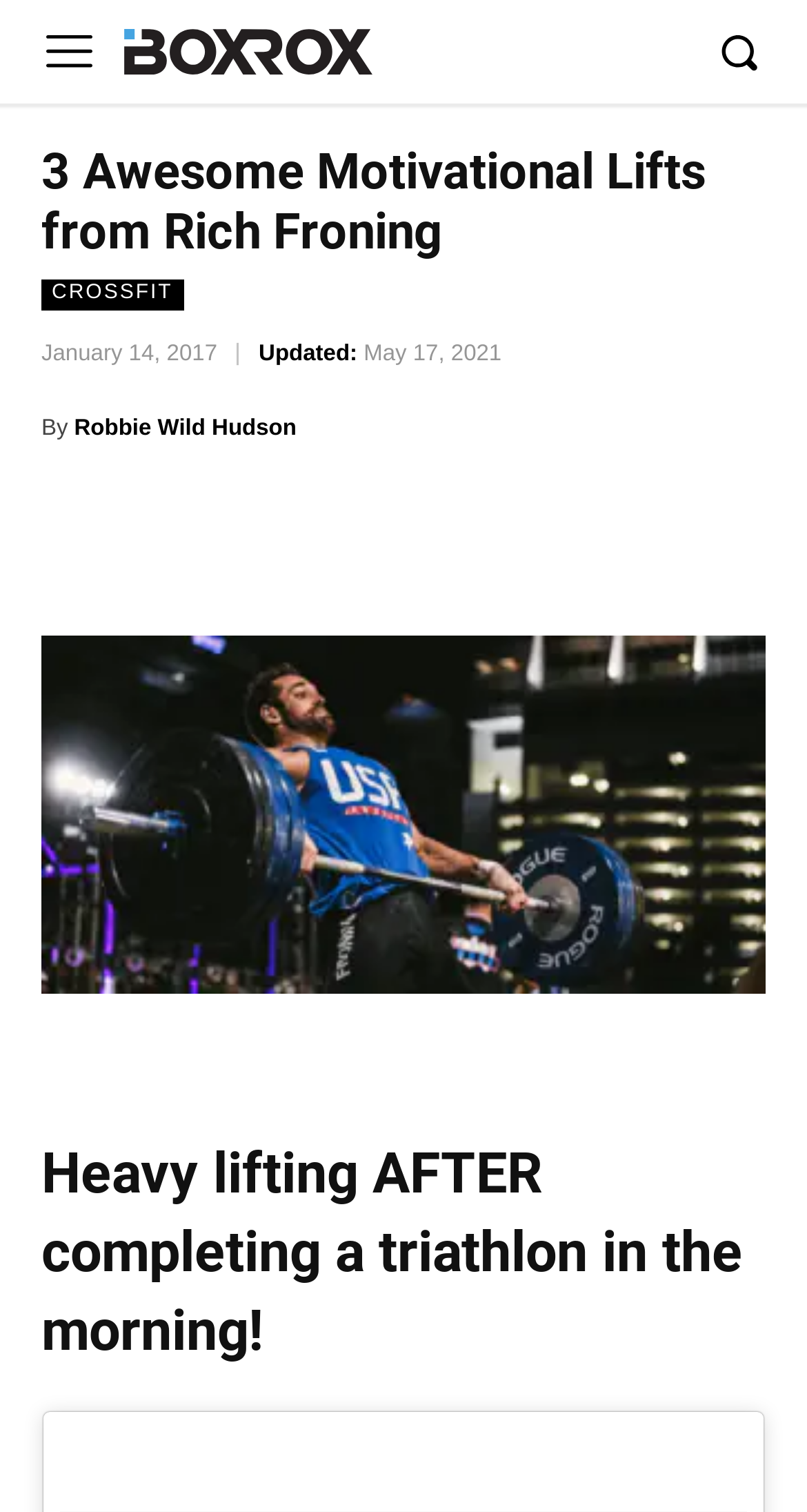Convey a detailed summary of the webpage, mentioning all key elements.

This webpage is about Rich Froning's motivational lifts, specifically highlighting three awesome lifts. At the top of the page, there is a large image taking up most of the width, with a smaller image on the left side. Below these images, there is a link to "BOXROX - Competitive Fitness Magazine" with an accompanying image. 

To the right of the smaller image, there is a heading that reads "3 Awesome Motivational Lifts from Rich Froning". Below this heading, there is a link to "CROSSFIT" and a timestamp indicating the article was published on January 14, 2017, and updated on May 17, 2021. 

Further down, there is a byline indicating the article was written by Robbie Wild Hudson, accompanied by links to his social media profiles on Facebook, Twitter, and Pinterest. Below this, there is a large image of Rich Froning, likely from the 2016 Crossfit Team Invitational. 

Finally, there is a heading that reads "Heavy lifting AFTER completing a triathlon in the morning!", which suggests that Rich Froning completed a triathlon in the morning and then proceeded to do heavy lifting, including a 165 kg clean and jerk.